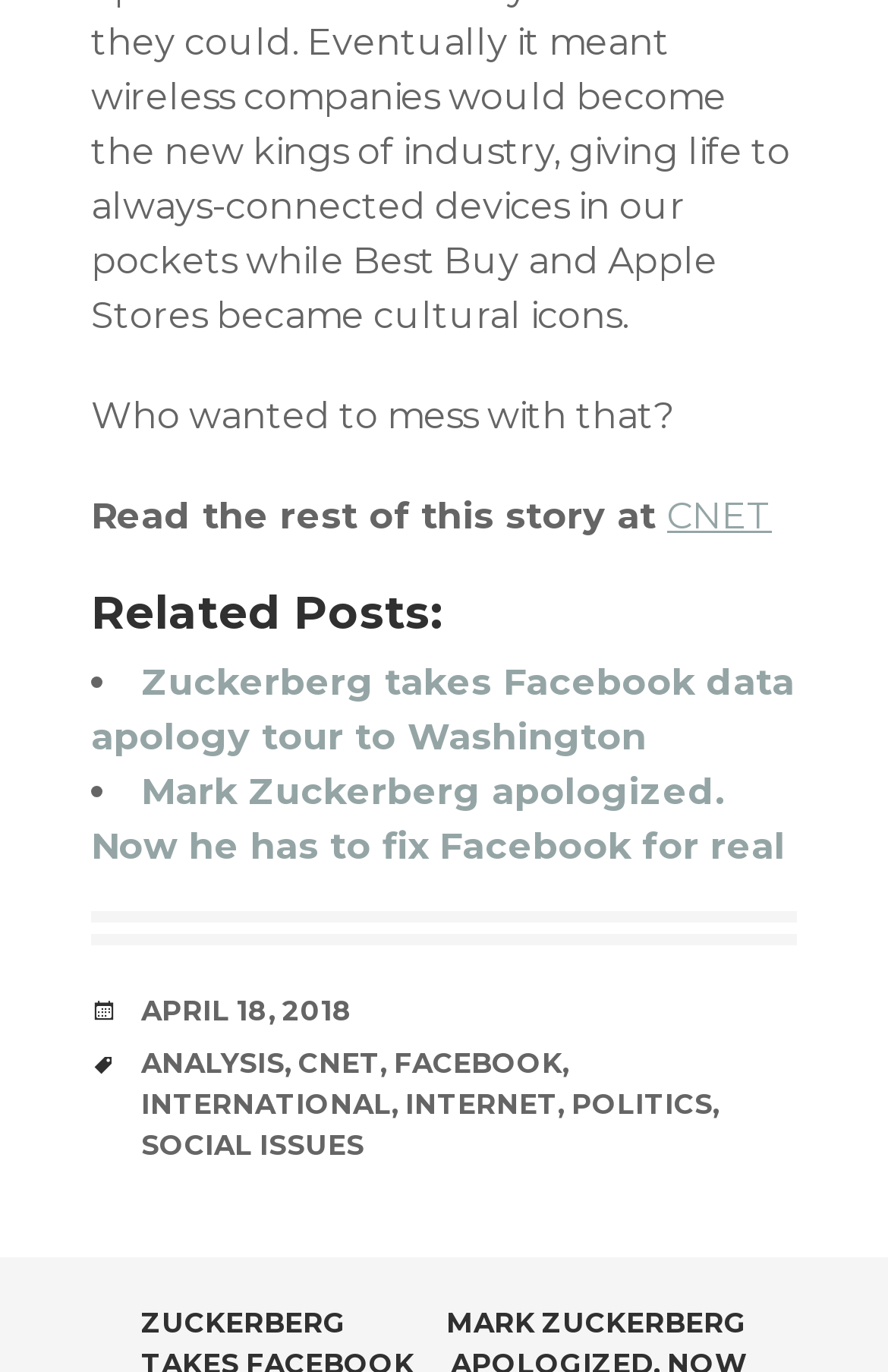What is the date of the article?
Relying on the image, give a concise answer in one word or a brief phrase.

APRIL 18, 2018